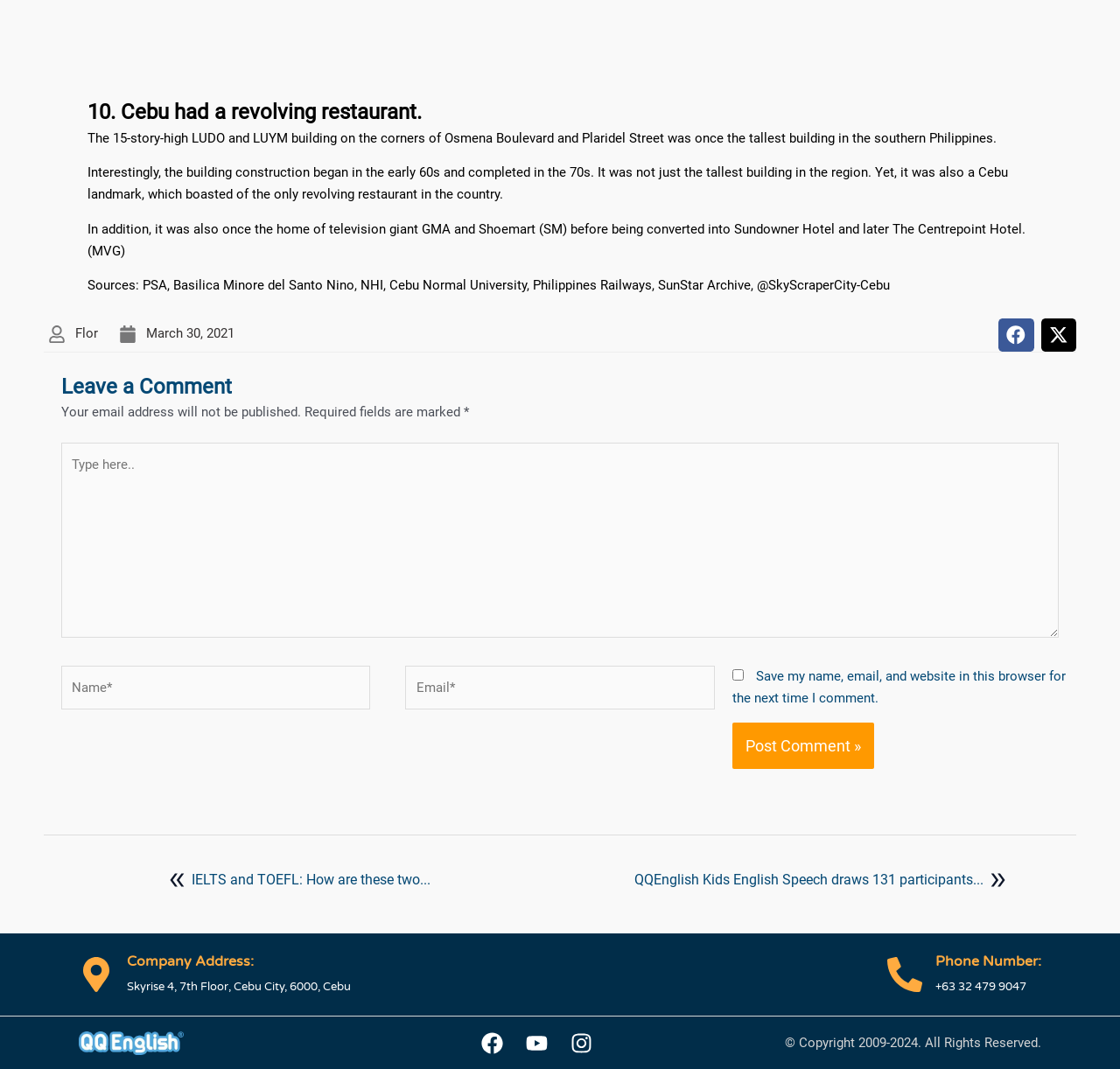Examine the screenshot and answer the question in as much detail as possible: What is the phone number of the company?

The phone number is mentioned at the bottom of the webpage, along with the company address.